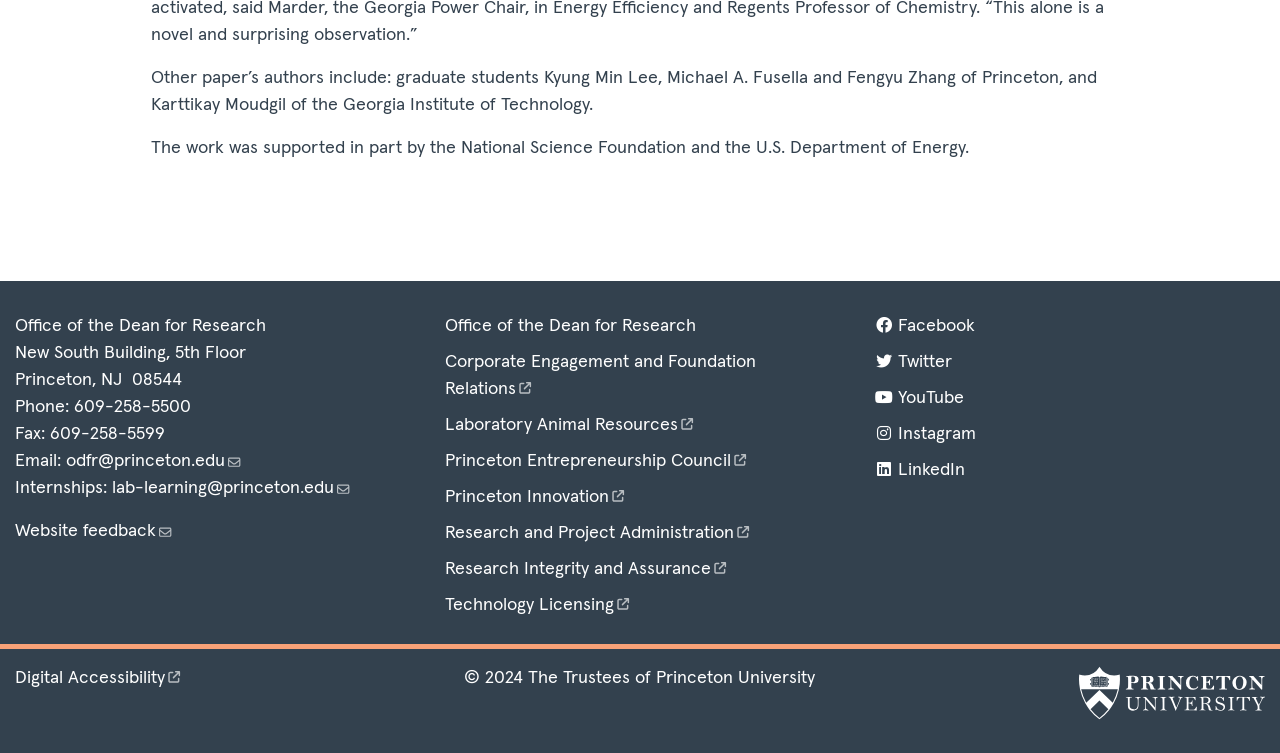What social media platforms are linked on the page?
Answer the question with as much detail as you can, using the image as a reference.

I found the answer by searching for the link elements that contain the social media platform names. The elements with IDs 267-271 have the texts 'Facebook', 'Twitter', 'YouTube', 'Instagram', and 'LinkedIn', respectively, which are located at the bottom of the page.